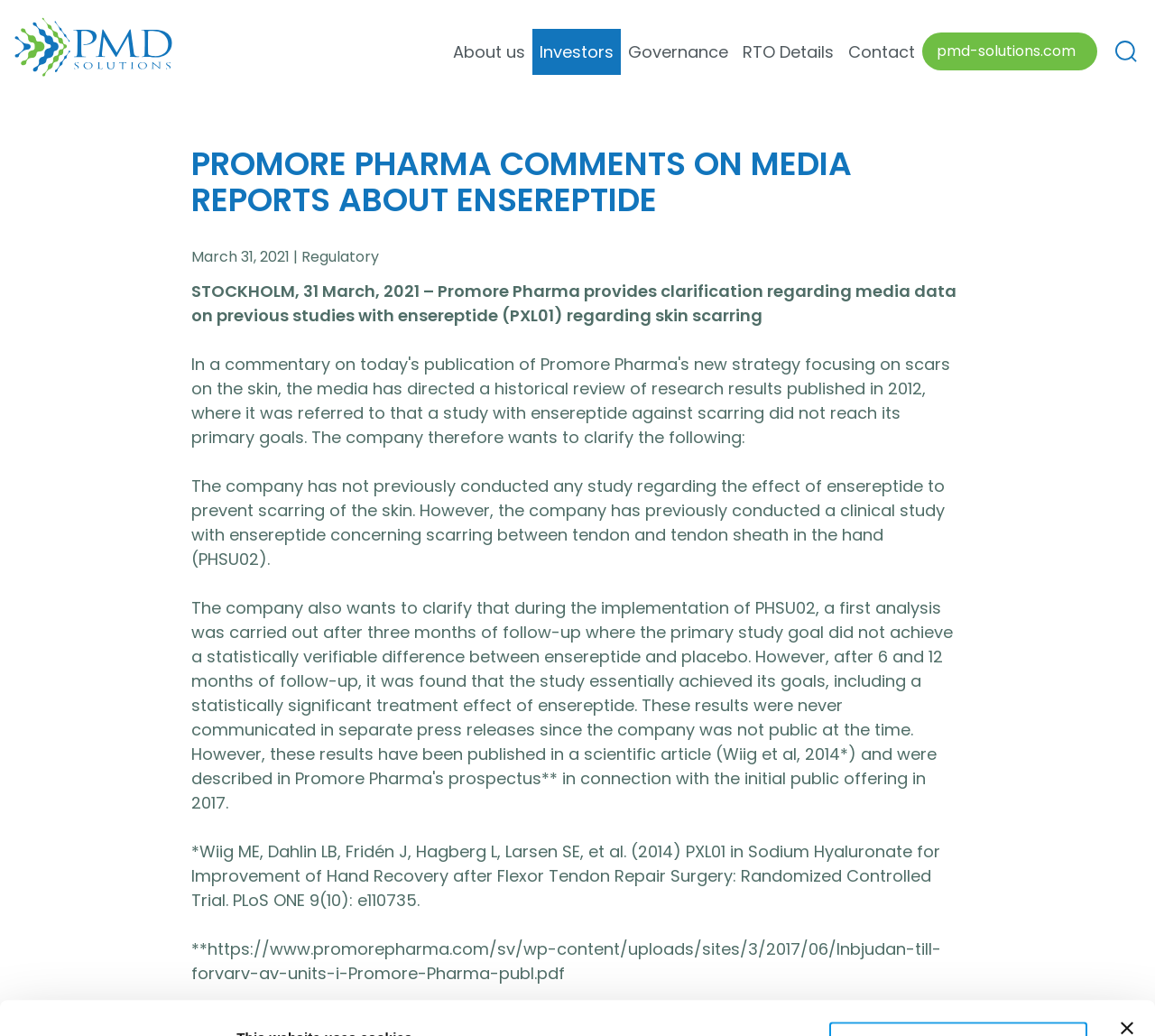Provide the bounding box coordinates of the HTML element described by the text: "Search".

[0.962, 0.036, 0.988, 0.064]